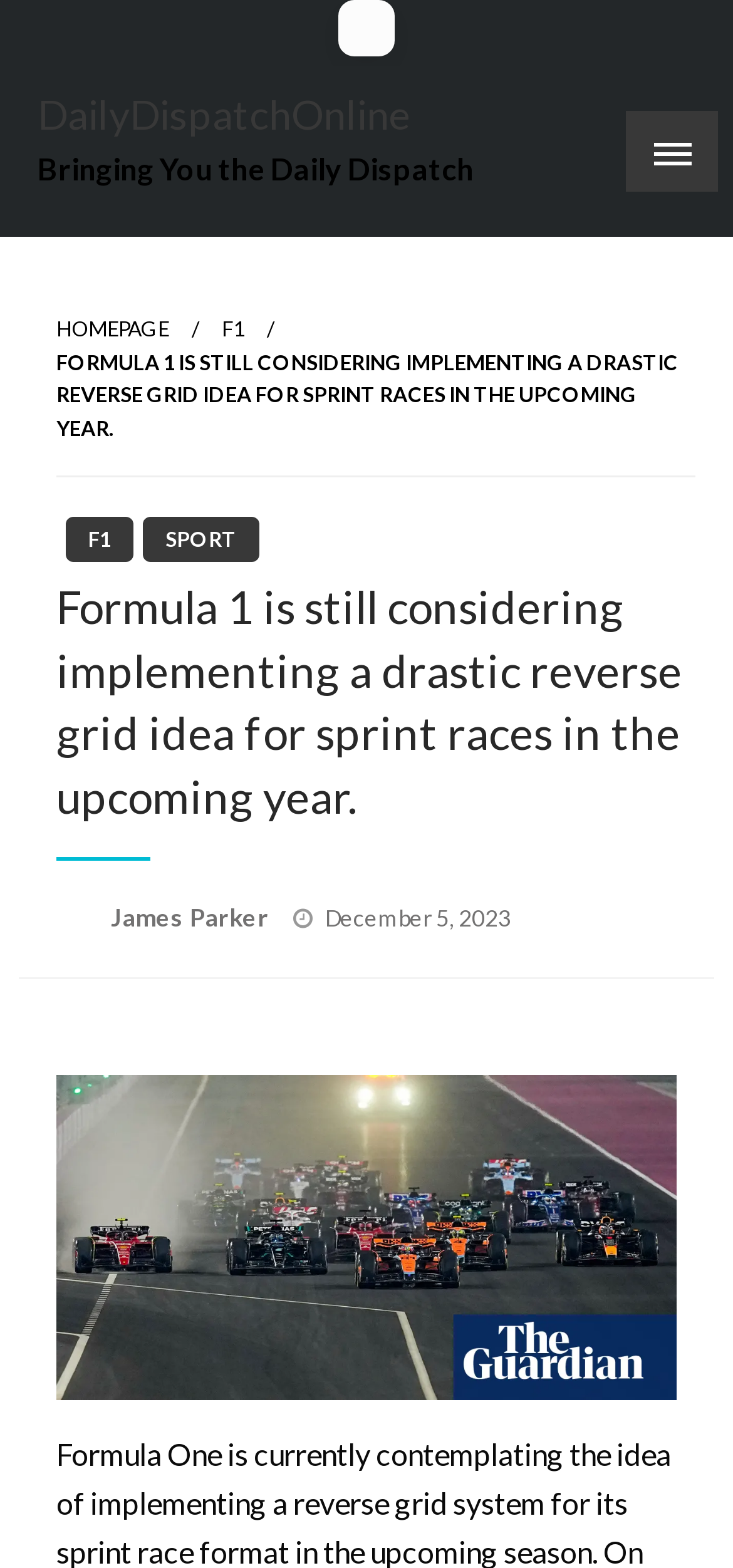Predict the bounding box of the UI element based on the description: "James Parker". The coordinates should be four float numbers between 0 and 1, formatted as [left, top, right, bottom].

[0.151, 0.575, 0.374, 0.594]